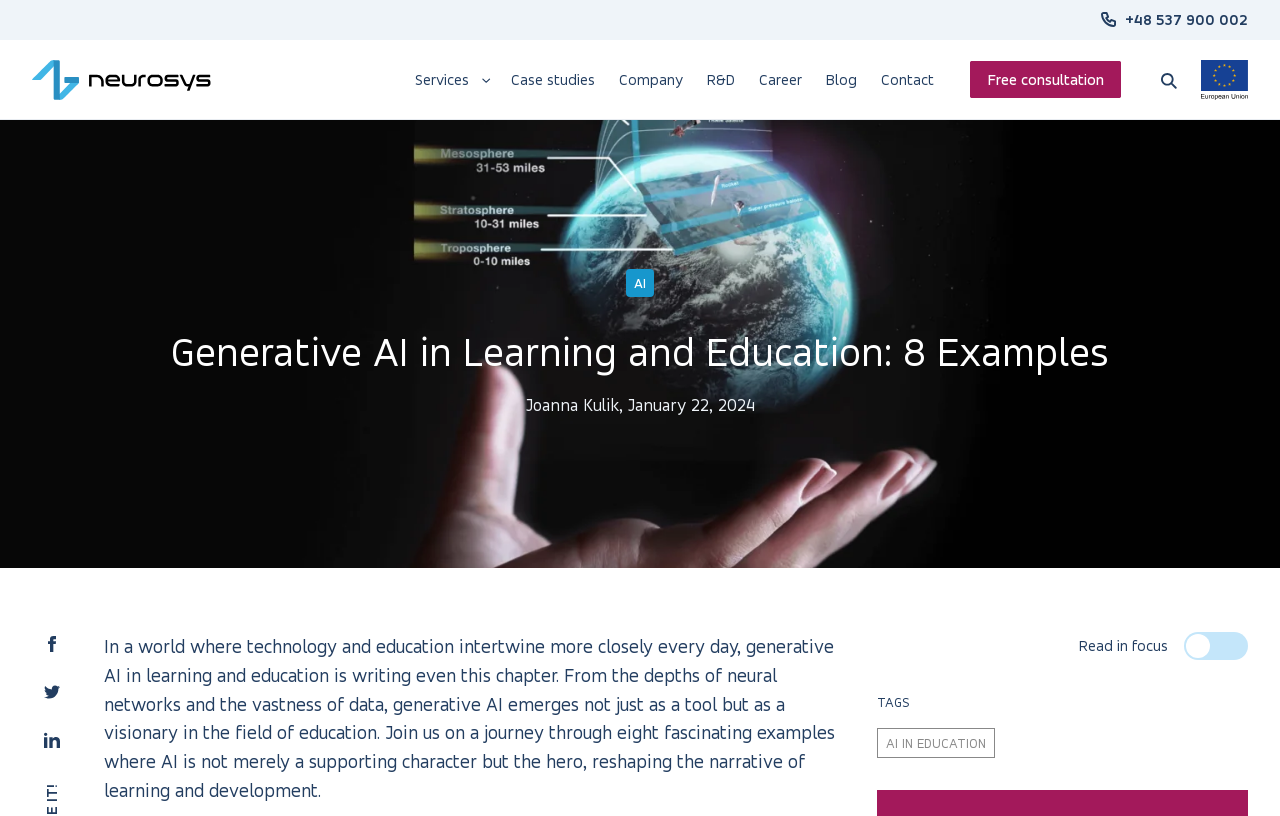Please predict the bounding box coordinates of the element's region where a click is necessary to complete the following instruction: "Share on Facebook". The coordinates should be represented by four float numbers between 0 and 1, i.e., [left, top, right, bottom].

[0.034, 0.779, 0.047, 0.799]